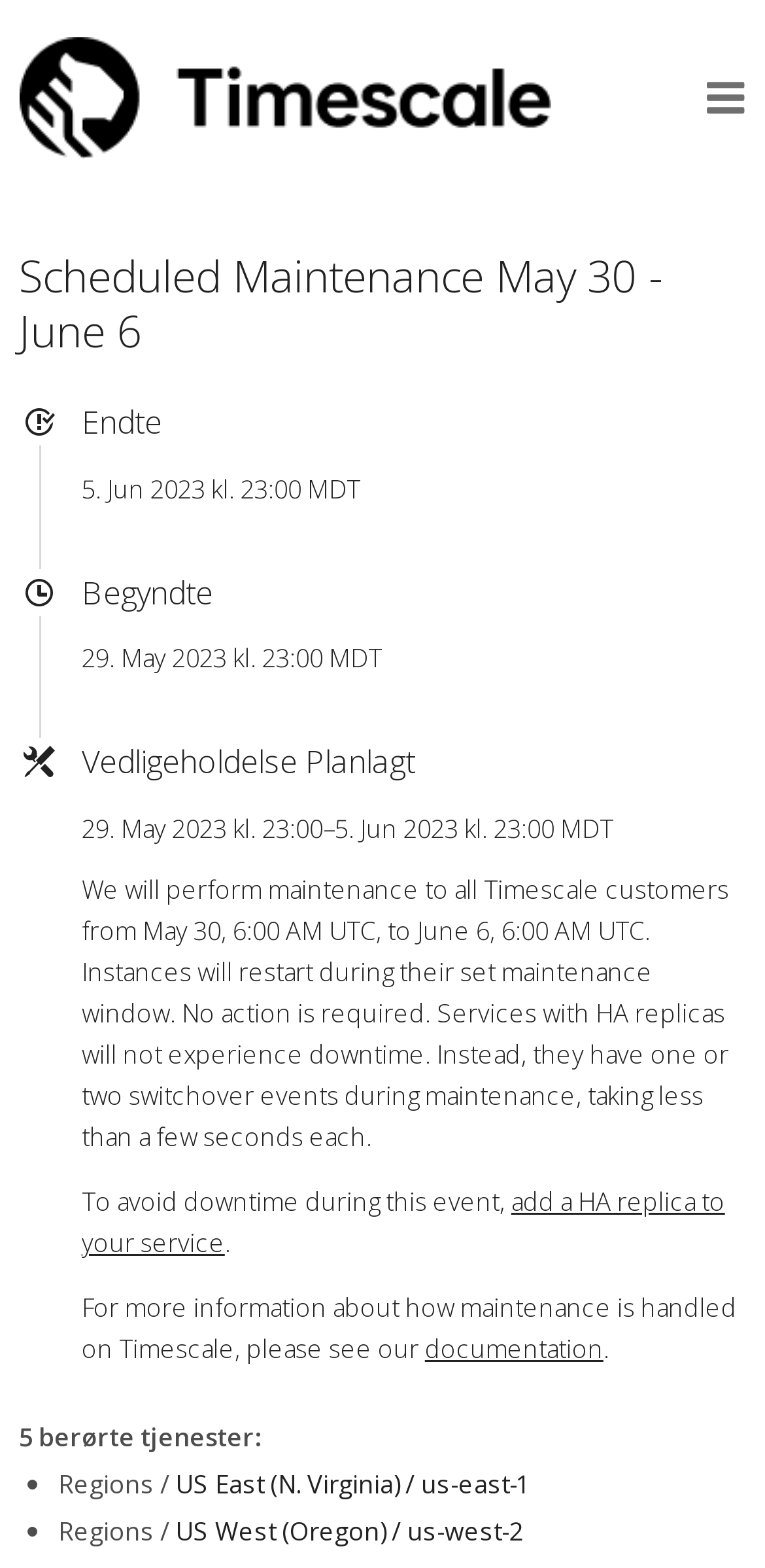Using a single word or phrase, answer the following question: 
What can be done to avoid downtime?

Add a HA replica